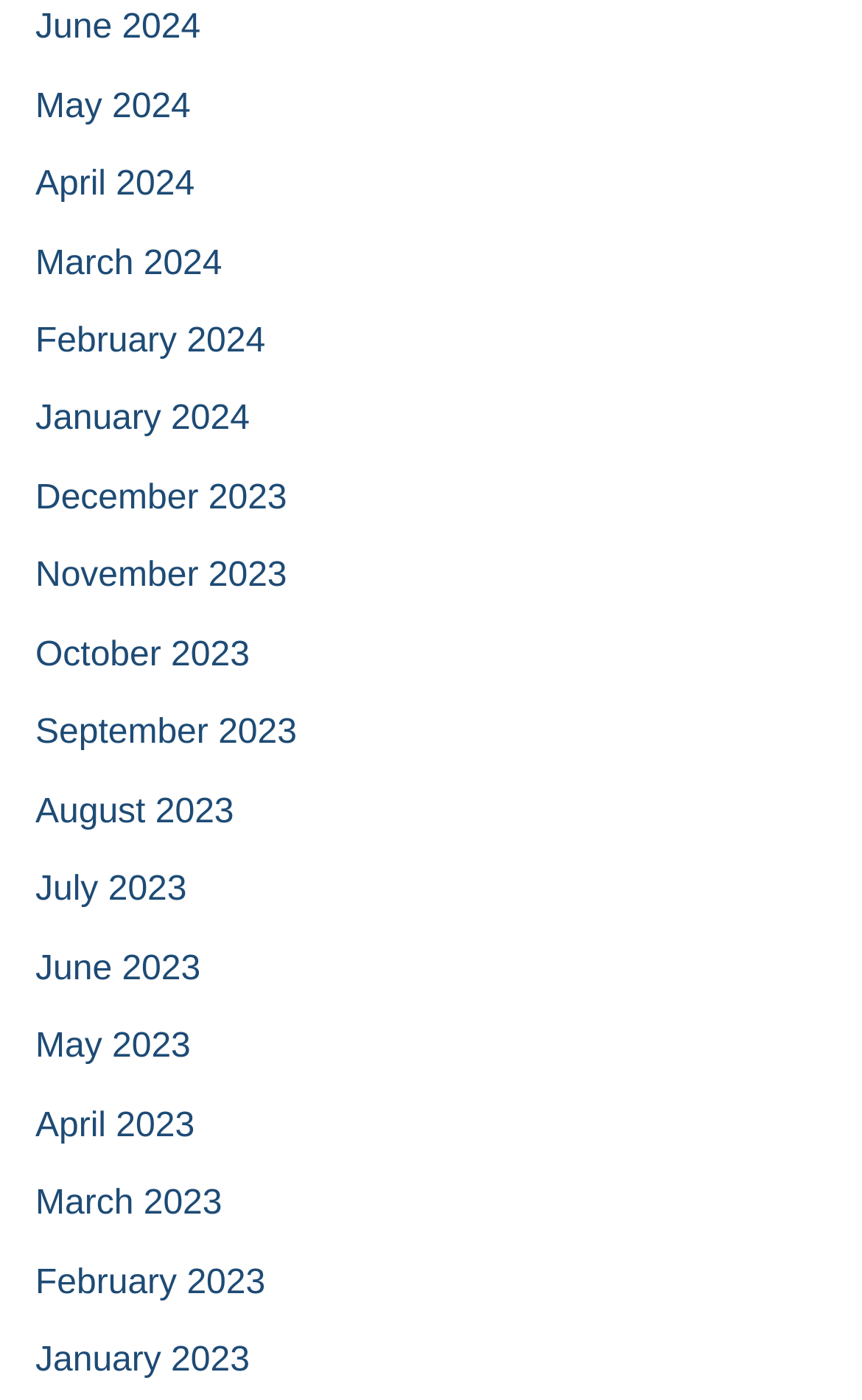Bounding box coordinates must be specified in the format (top-left x, top-left y, bottom-right x, bottom-right y). All values should be floating point numbers between 0 and 1. What are the bounding box coordinates of the UI element described as: January 2024

[0.041, 0.287, 0.29, 0.313]